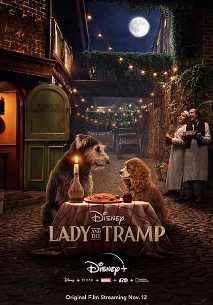Respond to the question below with a concise word or phrase:
What is the setting of the scene?

Quaint alleyway